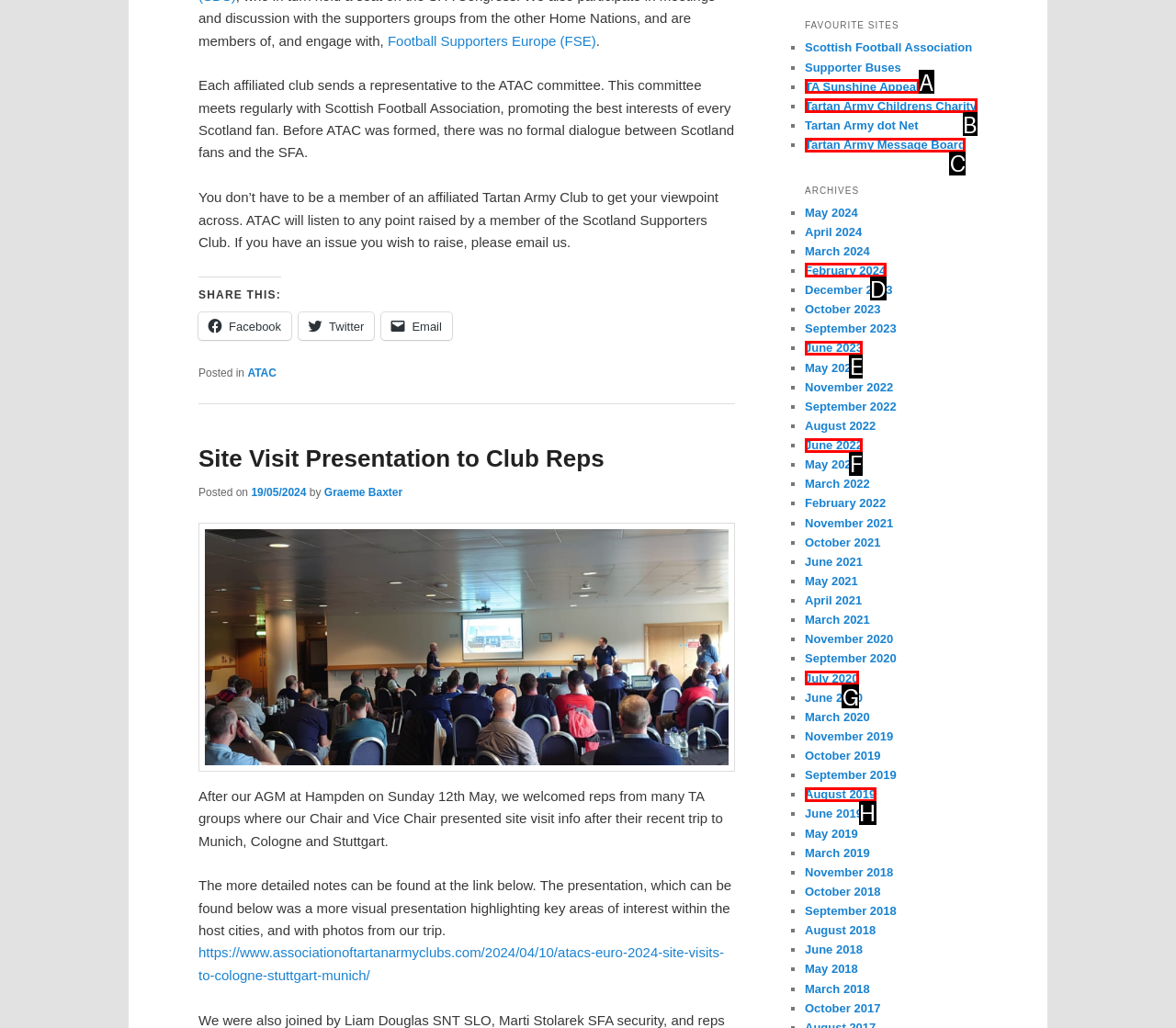From the available choices, determine which HTML element fits this description: June 2022 Respond with the correct letter.

F